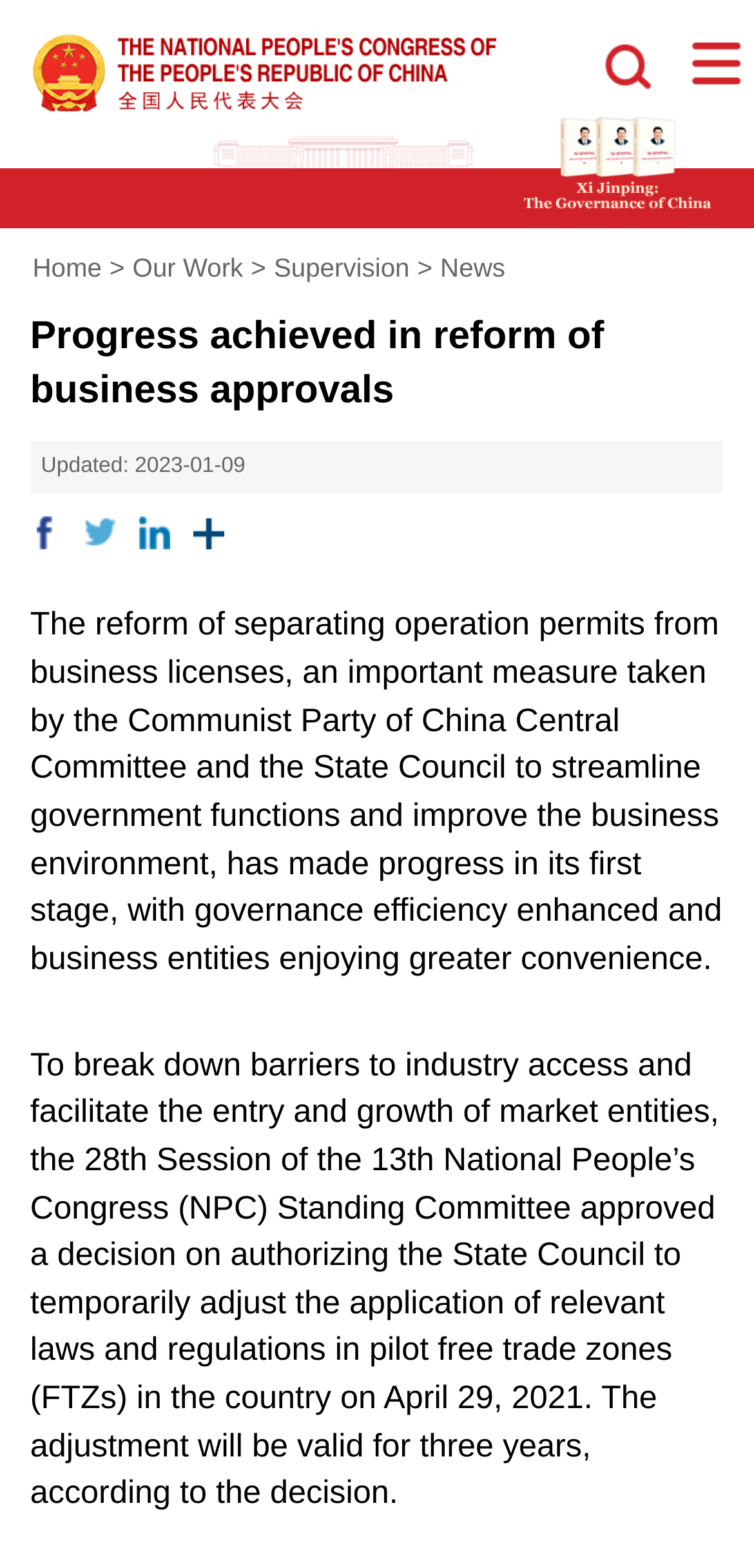What is the date of the last update?
Utilize the image to construct a detailed and well-explained answer.

I found the date of the last update by looking at the StaticText element with the content 'Updated: 2023-01-09' located at the bounding box coordinates [0.054, 0.29, 0.325, 0.305].